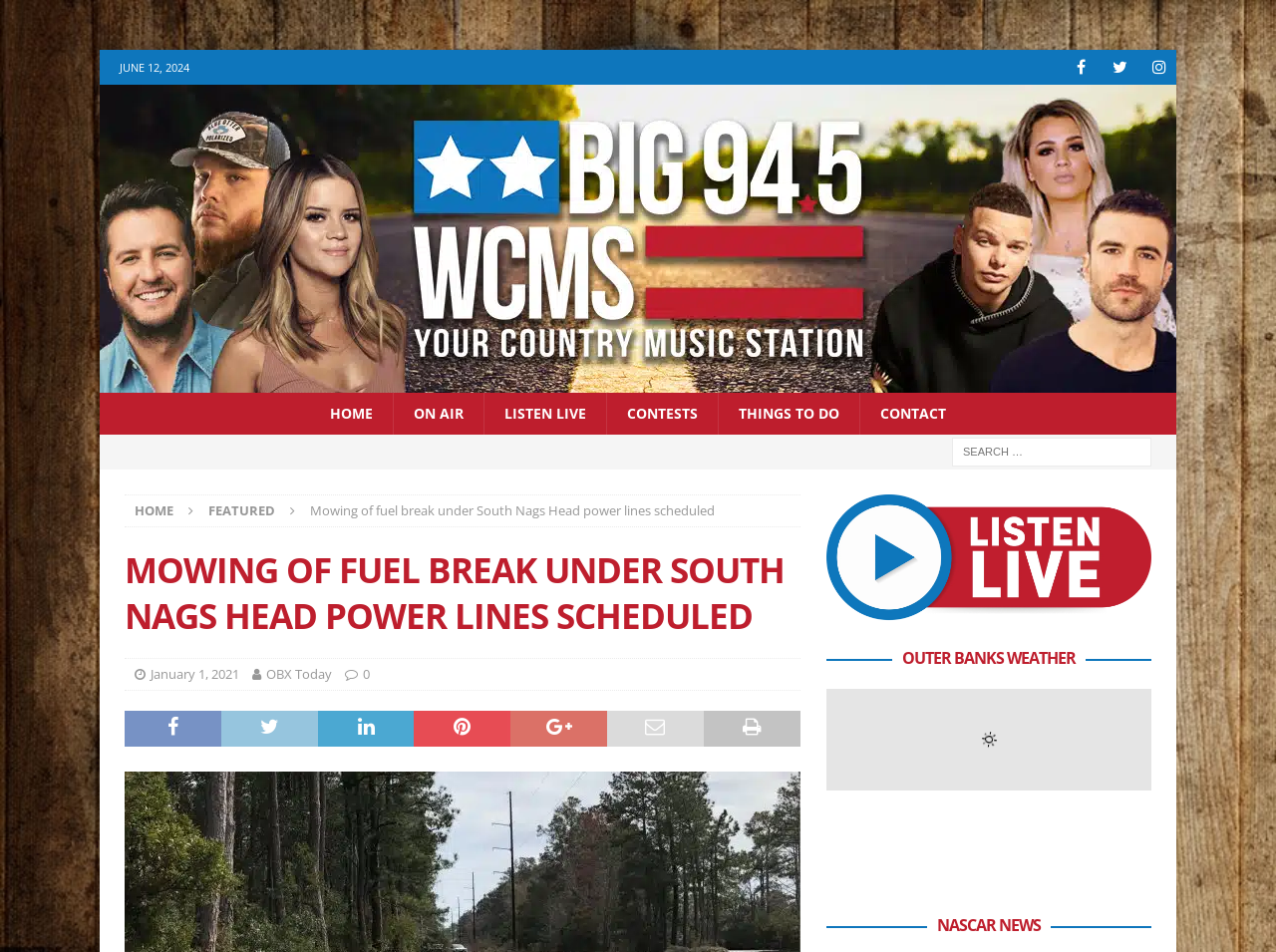Determine the bounding box coordinates of the section to be clicked to follow the instruction: "Check OUTER BANKS WEATHER". The coordinates should be given as four float numbers between 0 and 1, formatted as [left, top, right, bottom].

[0.647, 0.681, 0.902, 0.703]